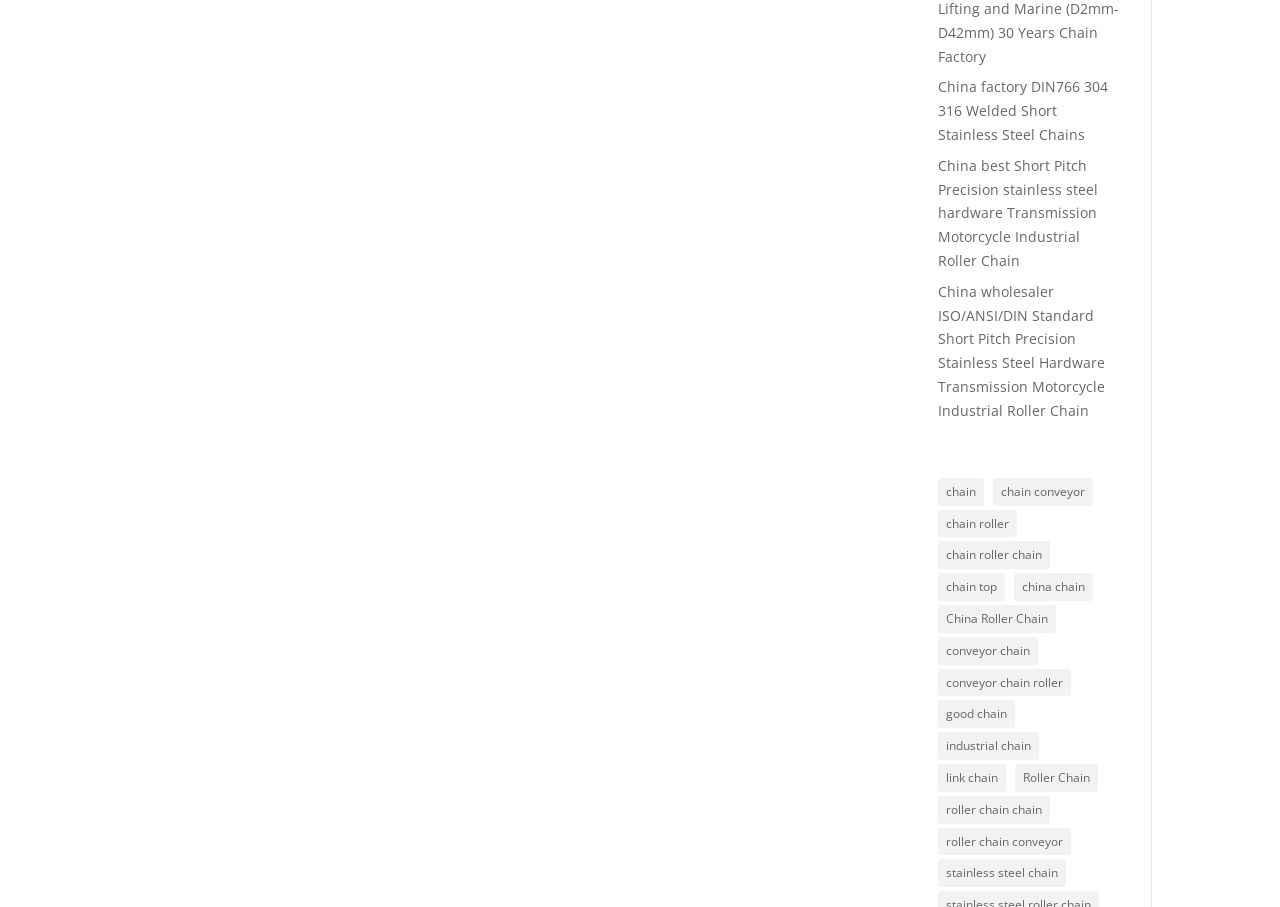Respond to the question with just a single word or phrase: 
How many items are listed under 'industrial chain'?

74 items